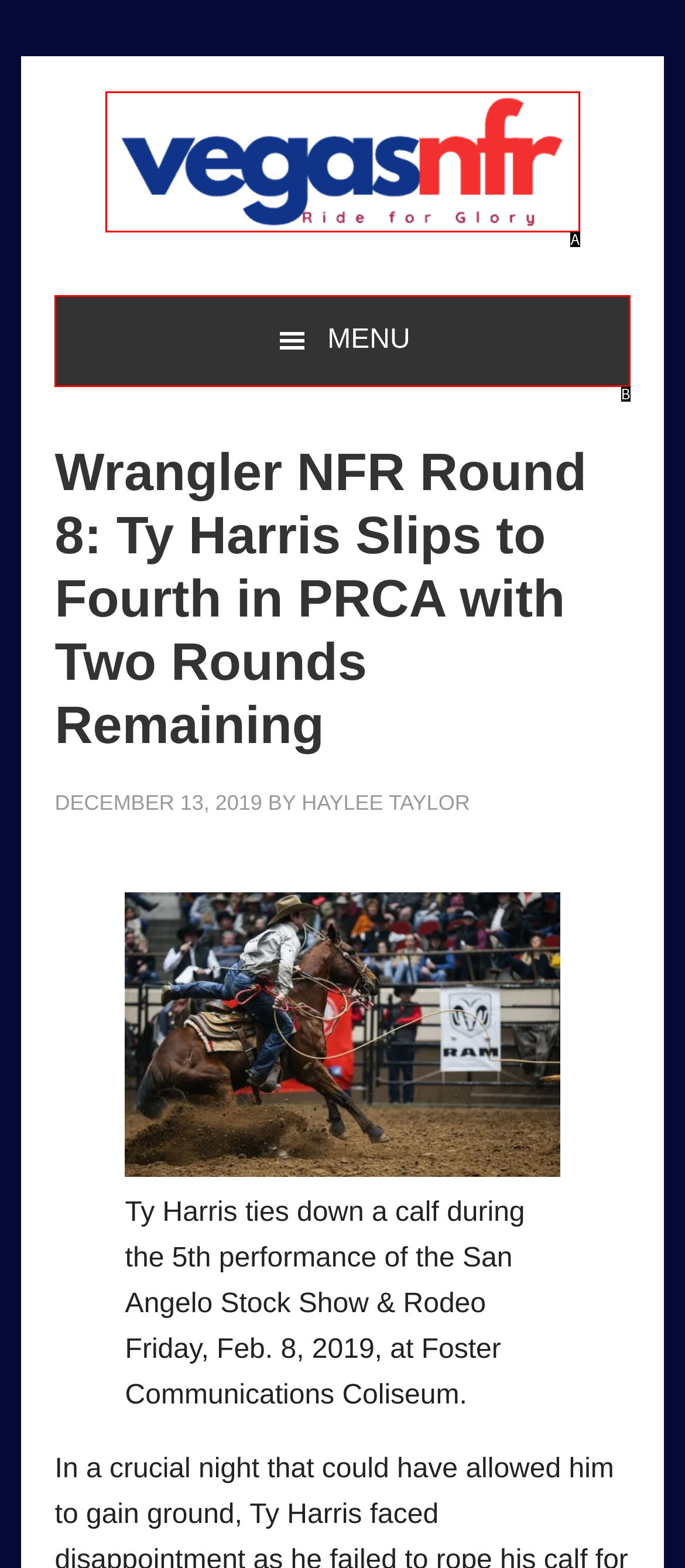Using the provided description: Watch NFR Live 2023, select the HTML element that corresponds to it. Indicate your choice with the option's letter.

A